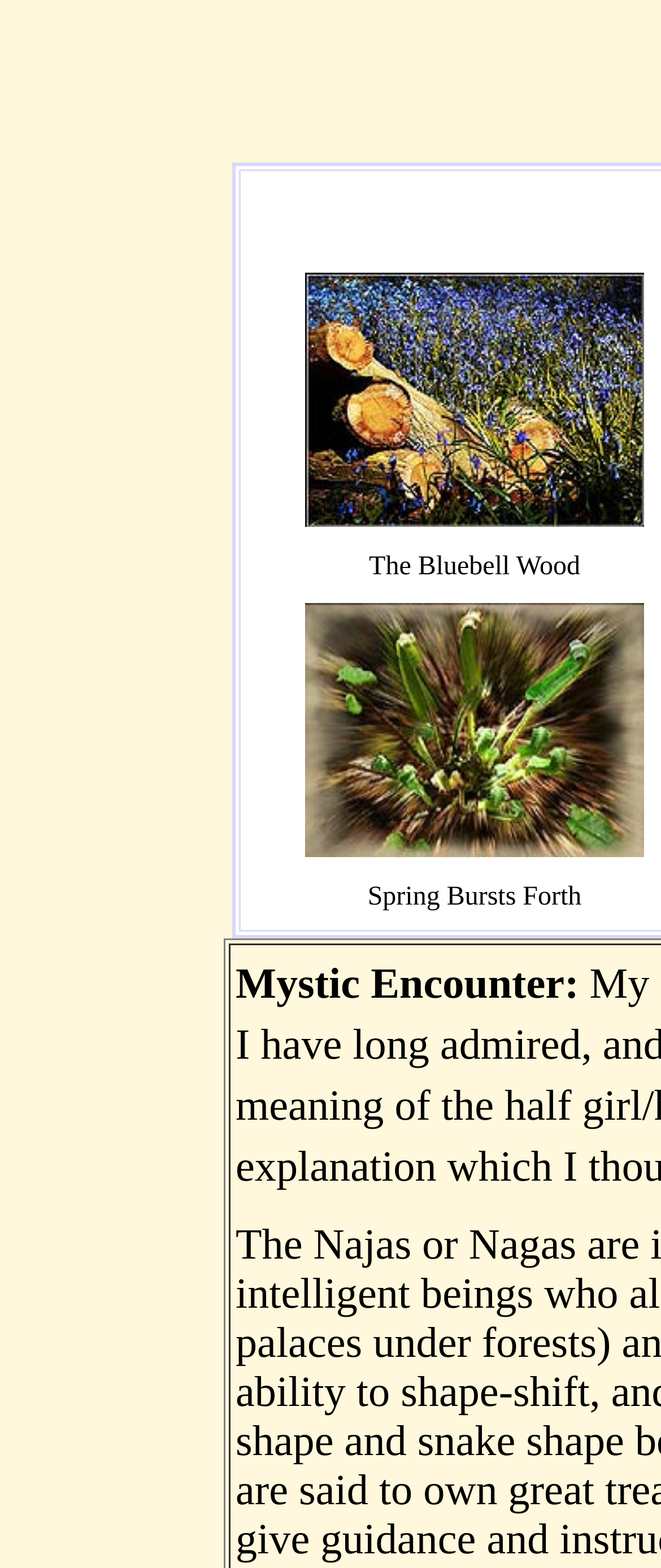Provide the bounding box coordinates of the HTML element described as: "alt="Thumbnail"". The bounding box coordinates should be four float numbers between 0 and 1, i.e., [left, top, right, bottom].

[0.462, 0.322, 0.974, 0.34]